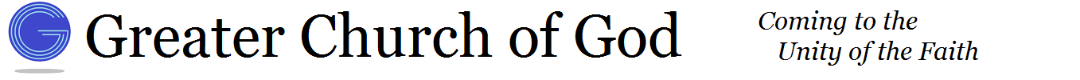Provide a thorough description of what you see in the image.

The image features the logo and name of the "Greater Church of God," presented in an elegant and modern design. The name is prominently displayed in a bold, black serif font, evoking a sense of tradition and authority, with the phrase "Coming to the Unity of the Faith" inscribed in a softer, italicized font beneath it, emphasizing an inviting and harmonious message. Accompanying the text is a circular logo featuring the letter "G," adorned in a calming blue hue that suggests trust and spirituality. This visual presentation effectively communicates the church's commitment to community and faith.